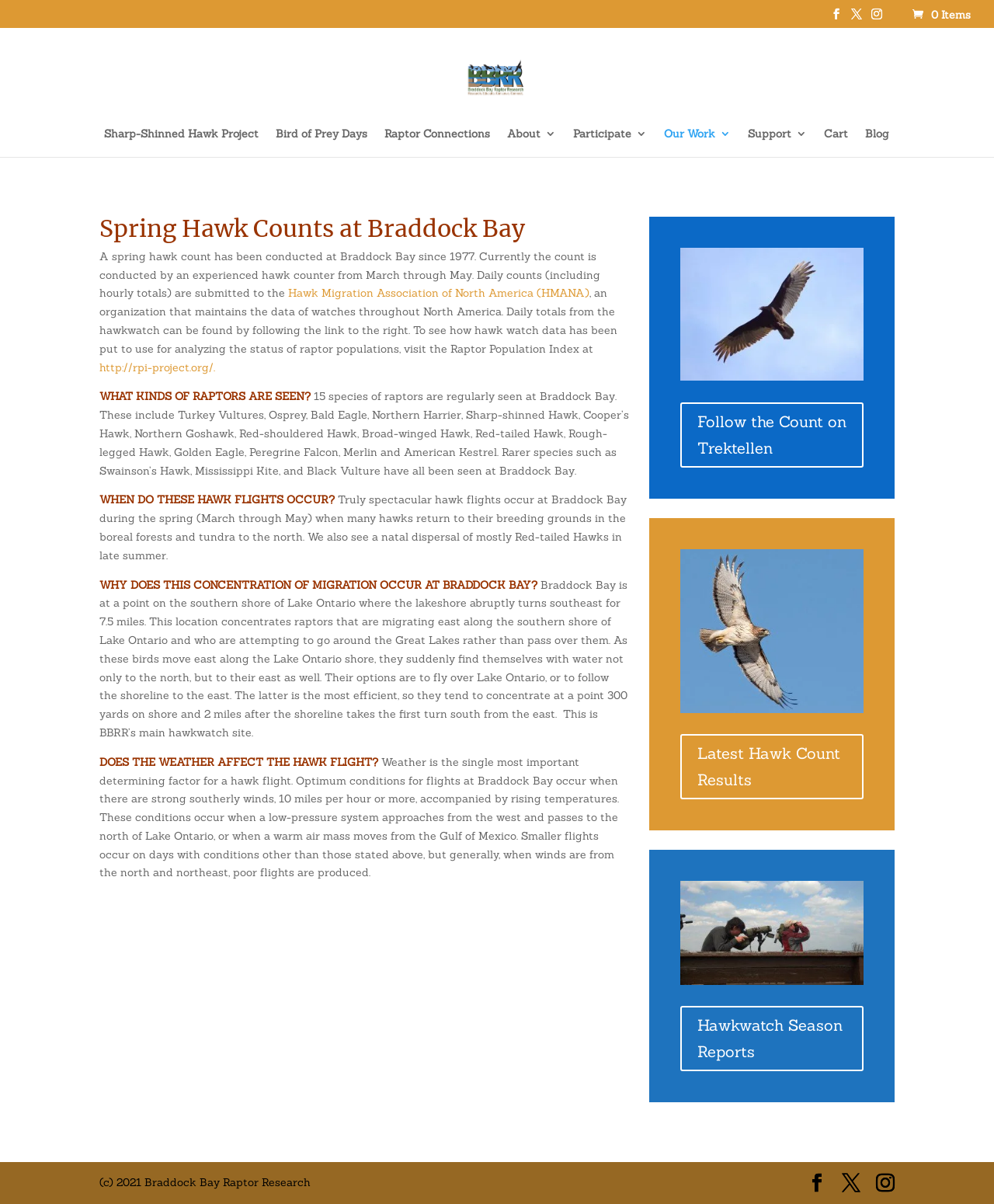Please find the bounding box coordinates in the format (top-left x, top-left y, bottom-right x, bottom-right y) for the given element description. Ensure the coordinates are floating point numbers between 0 and 1. Description: Bird of Prey Days

[0.277, 0.103, 0.369, 0.126]